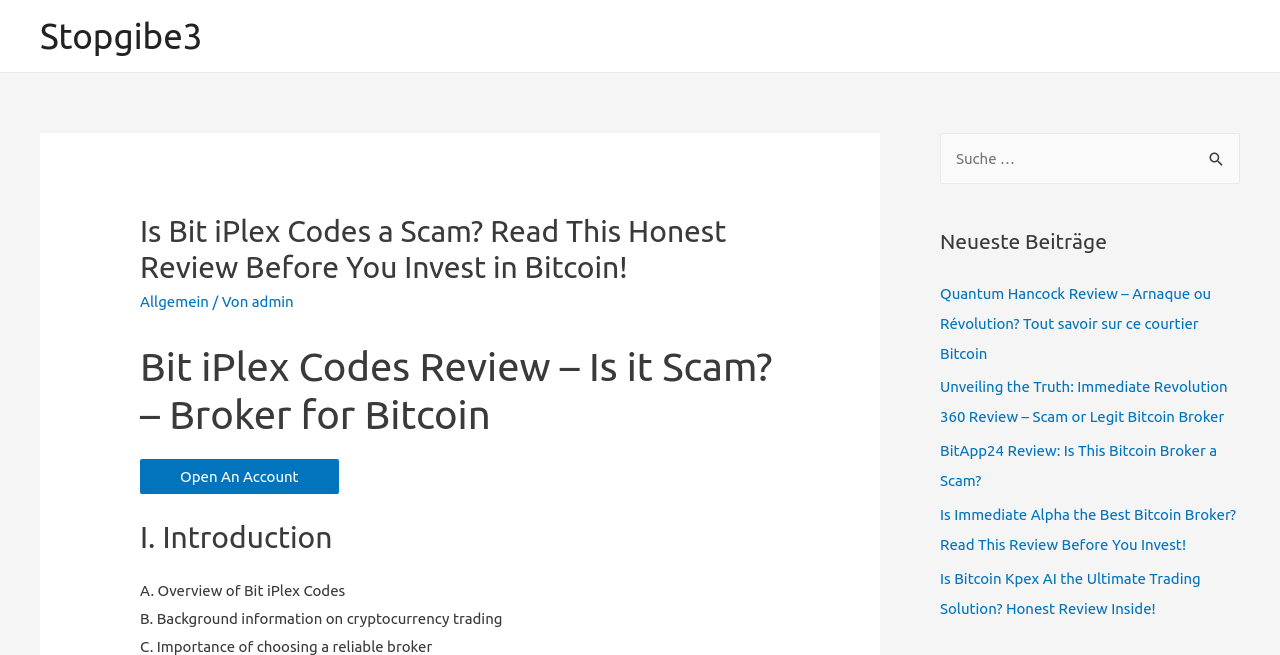Utilize the information from the image to answer the question in detail:
How many latest posts are listed on the webpage?

The section 'Neueste Beiträge' which means 'Latest Posts' in English, lists 5 links to different articles or reviews. These links are likely the latest posts on the website.